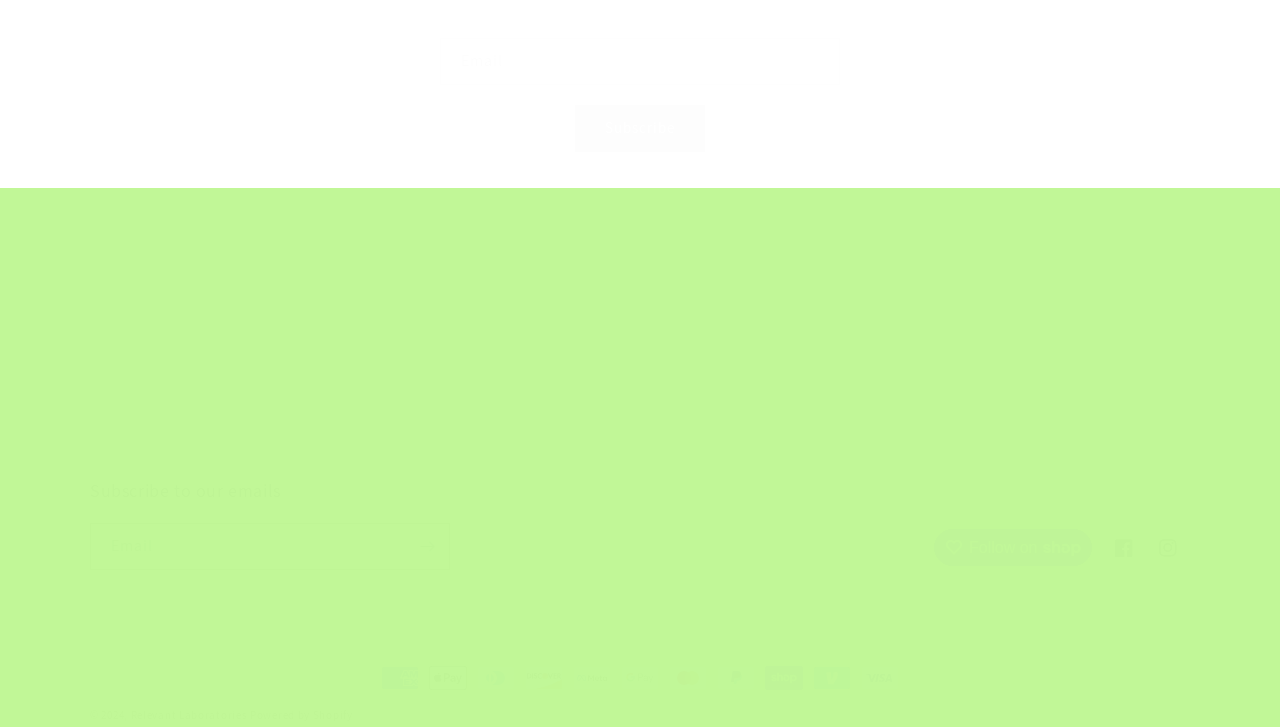Locate the bounding box of the UI element described in the following text: "Privacy Policy".

[0.07, 0.467, 0.139, 0.515]